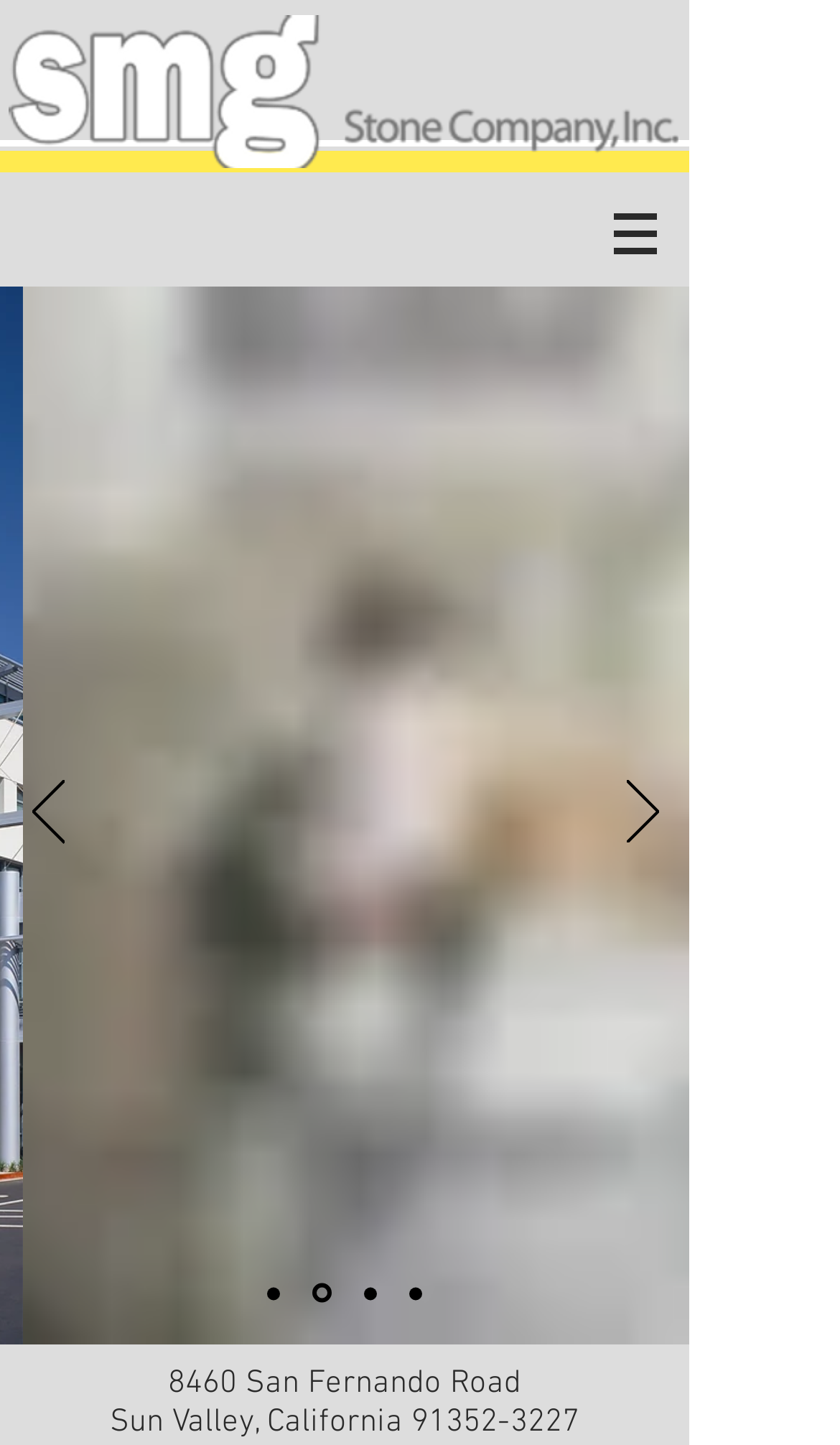Write an extensive caption that covers every aspect of the webpage.

The webpage is about Torrance Memorial Hospital, with a prominent navigation menu at the top right corner, labeled "Site". This menu has a button with a popup menu, accompanied by an image. 

Below the navigation menu, there is a main section that occupies most of the page. Within this section, there is a slideshow region that spans the entire width of the page. The slideshow has two buttons, "Previous" and "Next", located at the left and right sides, respectively, each accompanied by an image. 

Below the slideshow buttons, there is a navigation menu labeled "Slides" with four links: "Slide 1", "Slide 2", "Slide 3", and "Slide 4". These links are arranged horizontally, with "Slide 1" on the left and "Slide 4" on the right.

At the bottom of the page, there are two lines of static text, with the hospital's address "8460 San Fernando Road" on the left and "Sun Valley, California 91352-3227" on the right.